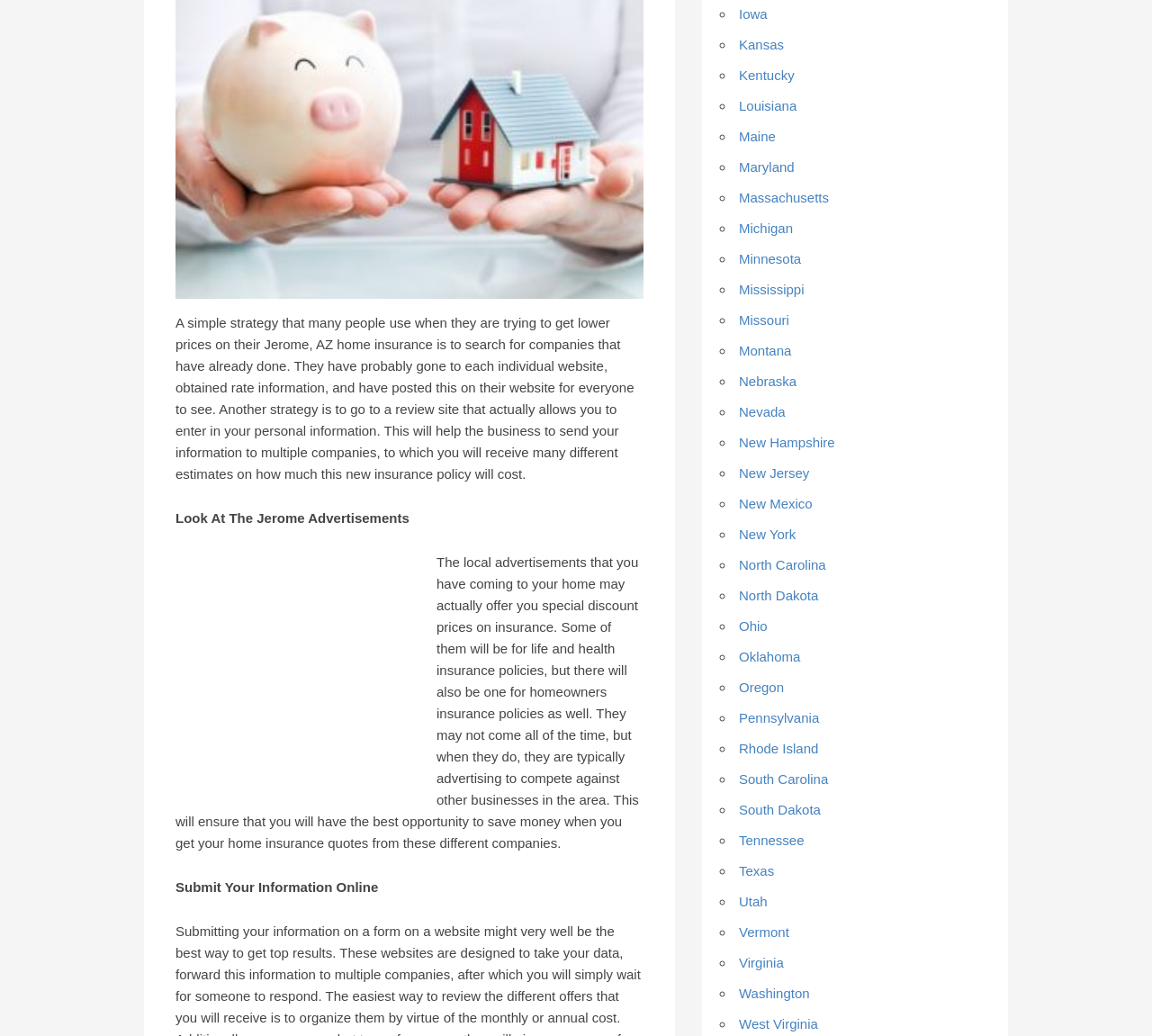Please determine the bounding box coordinates of the section I need to click to accomplish this instruction: "Check the iframe for more information".

[0.168, 0.541, 0.363, 0.758]